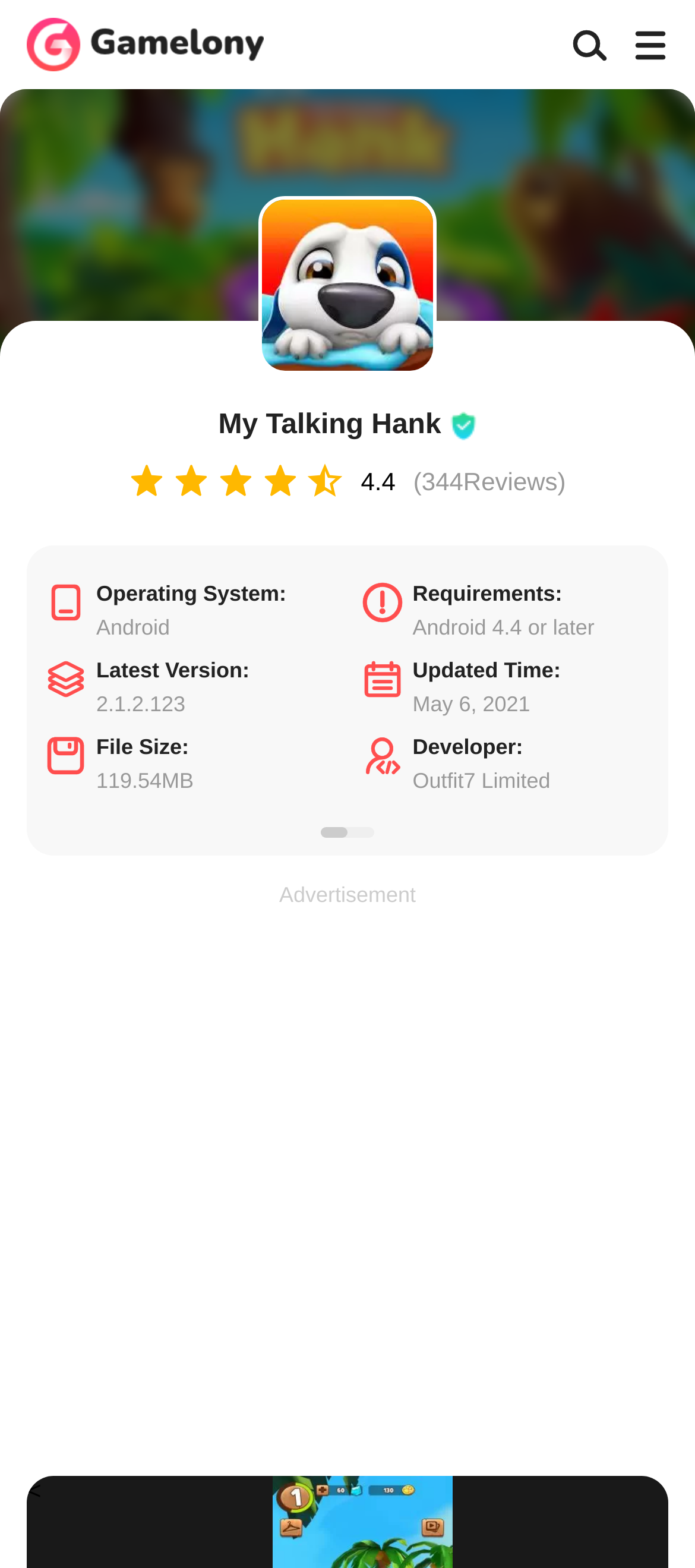Provide a one-word or short-phrase response to the question:
What is the name of the app?

My Talking Hank